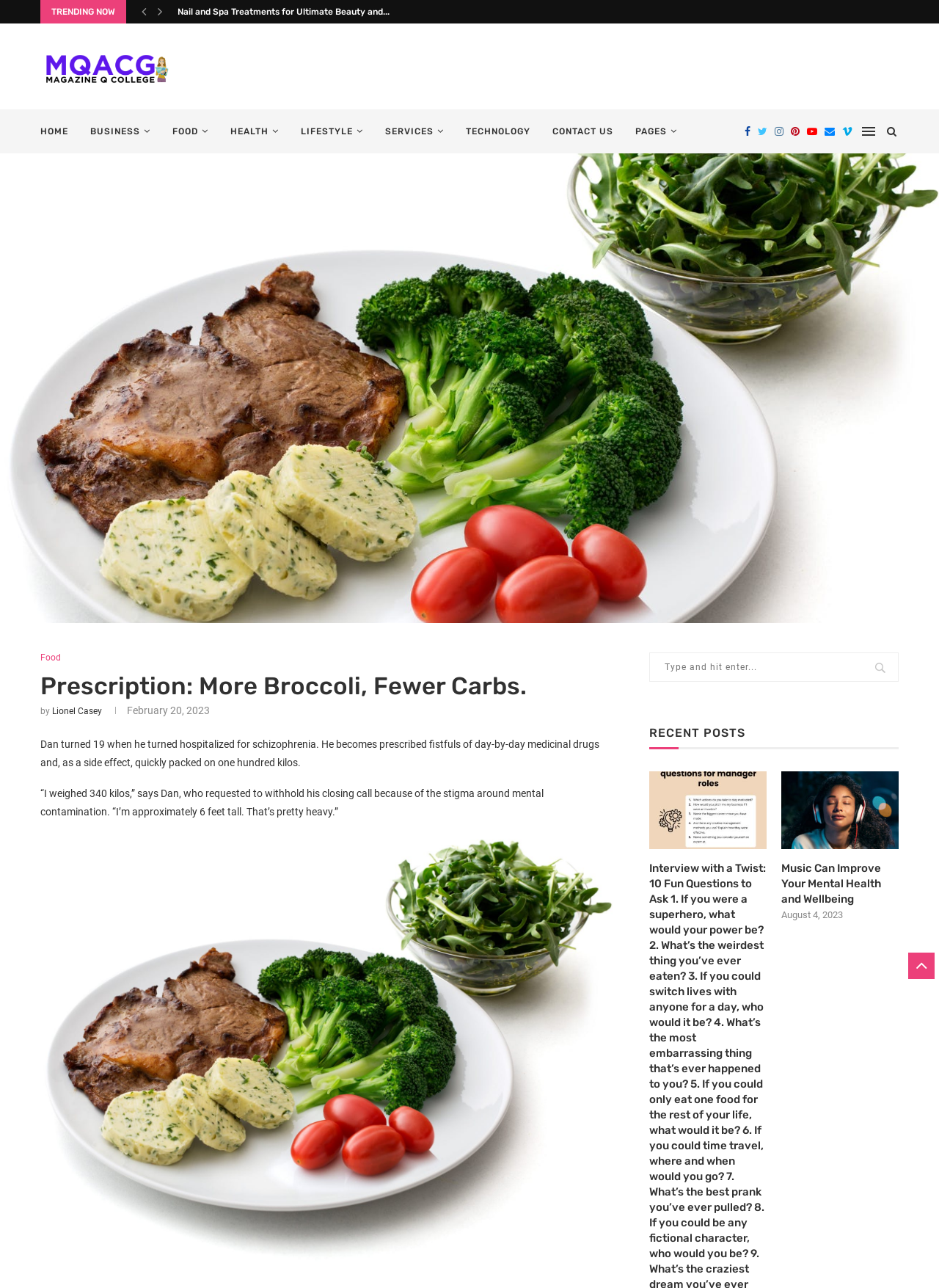Identify the bounding box coordinates of the region I need to click to complete this instruction: "click NEWS".

None